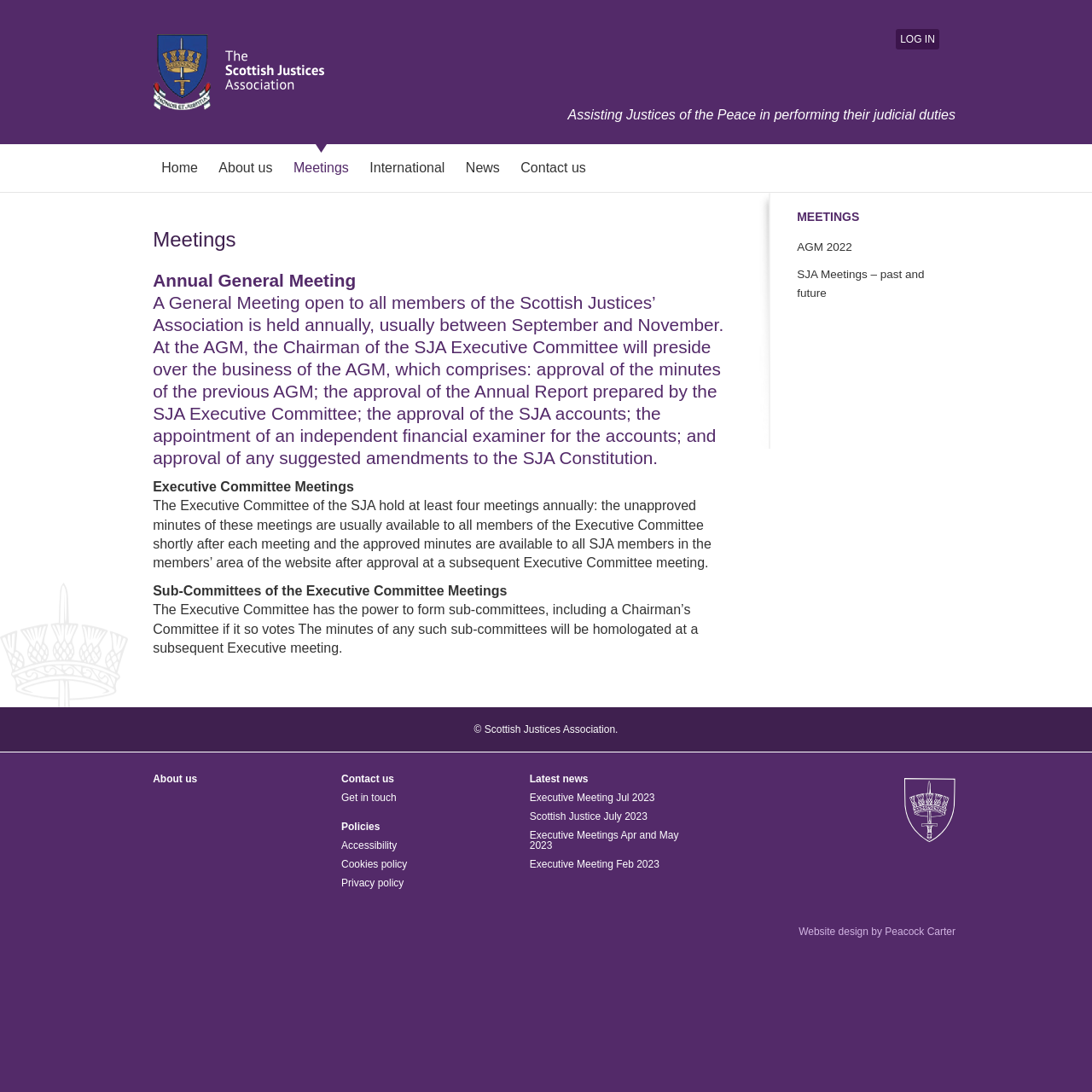Please specify the bounding box coordinates of the clickable region necessary for completing the following instruction: "view annual general meeting". The coordinates must consist of four float numbers between 0 and 1, i.e., [left, top, right, bottom].

[0.73, 0.22, 0.78, 0.232]